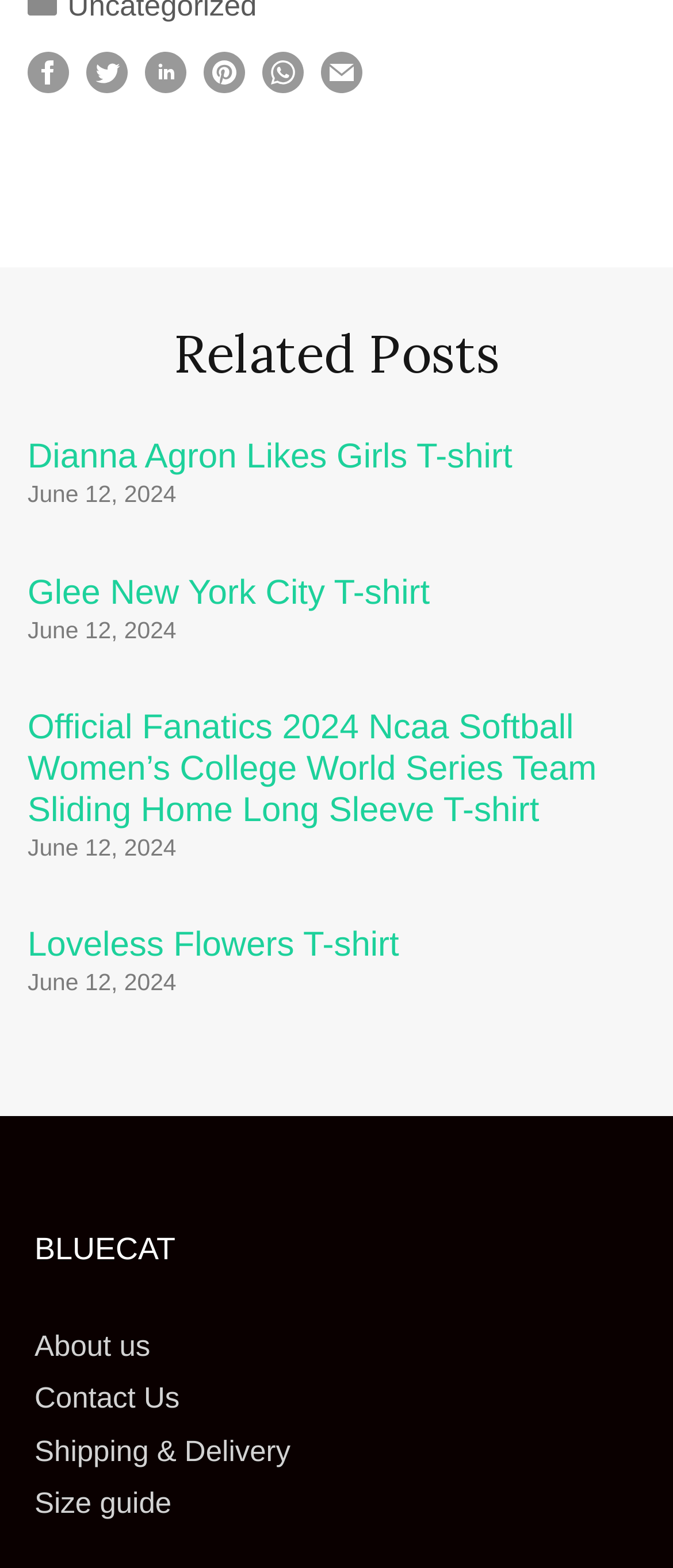What is the purpose of the links at the top?
Using the image, give a concise answer in the form of a single word or short phrase.

Share posts